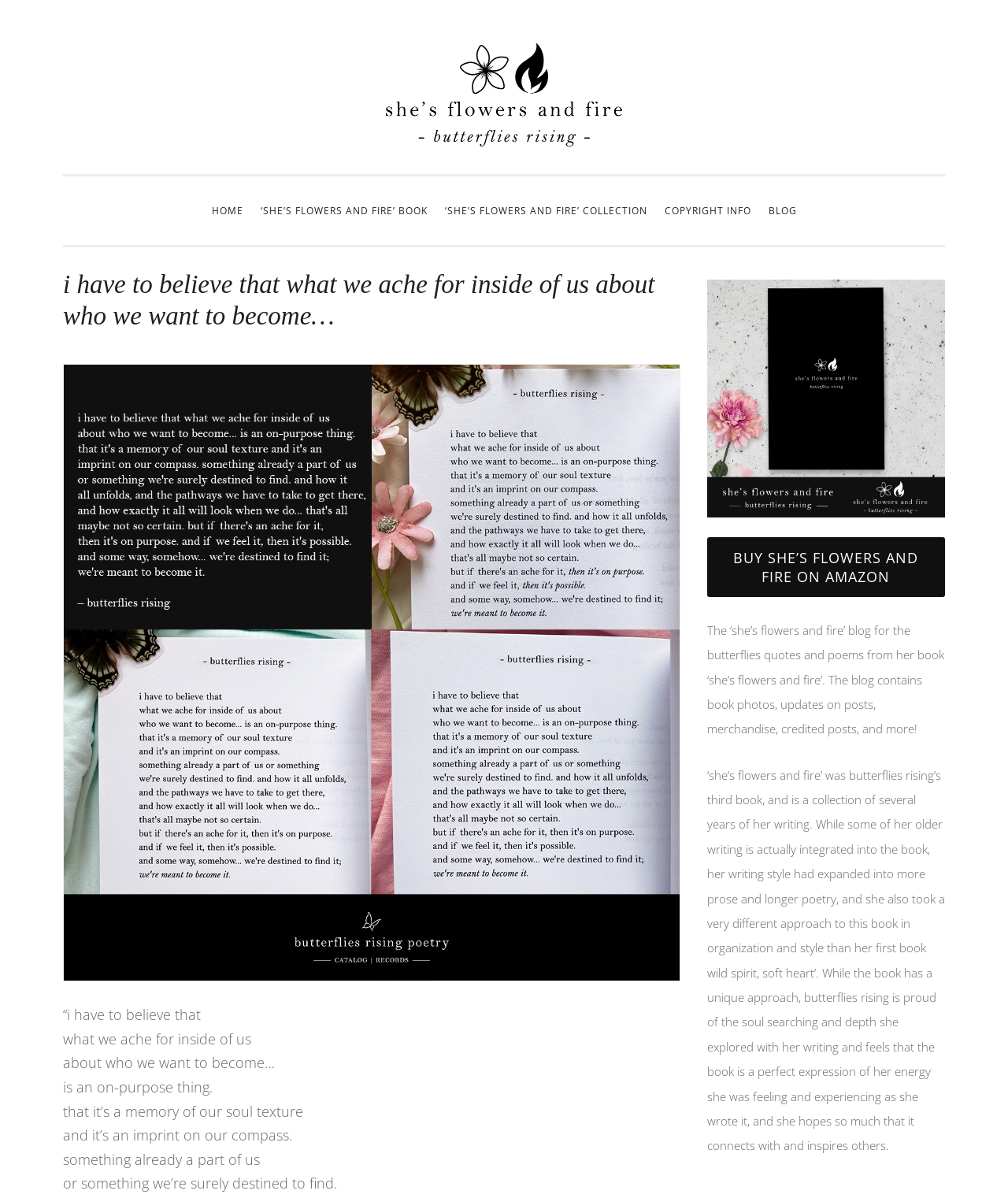Find the bounding box coordinates of the clickable element required to execute the following instruction: "Explore 'SHE’S FLOWERS AND FIRE’ BOOK". Provide the coordinates as four float numbers between 0 and 1, i.e., [left, top, right, bottom].

[0.251, 0.163, 0.431, 0.189]